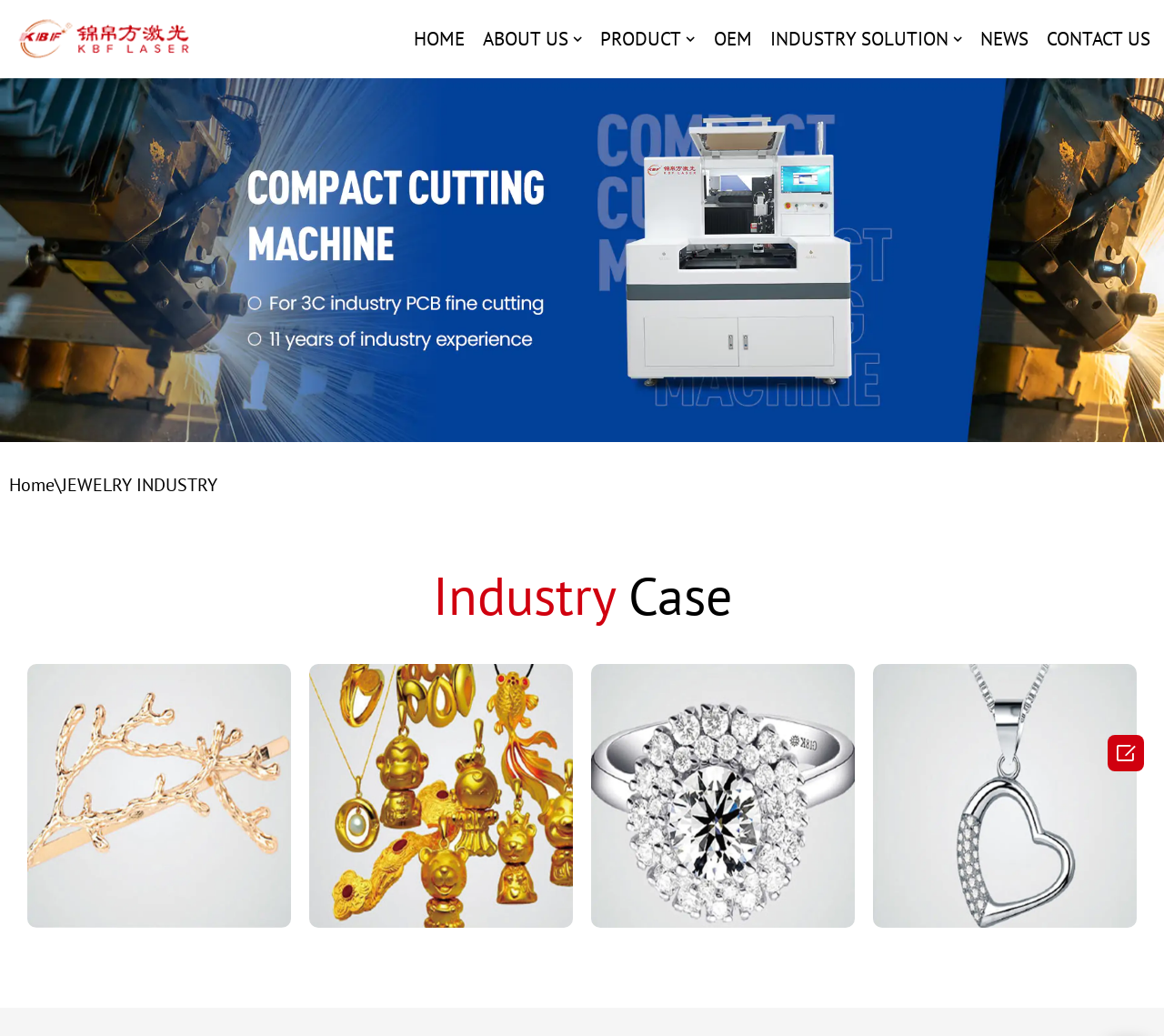Could you highlight the region that needs to be clicked to execute the instruction: "contact us"?

[0.899, 0.027, 0.988, 0.049]